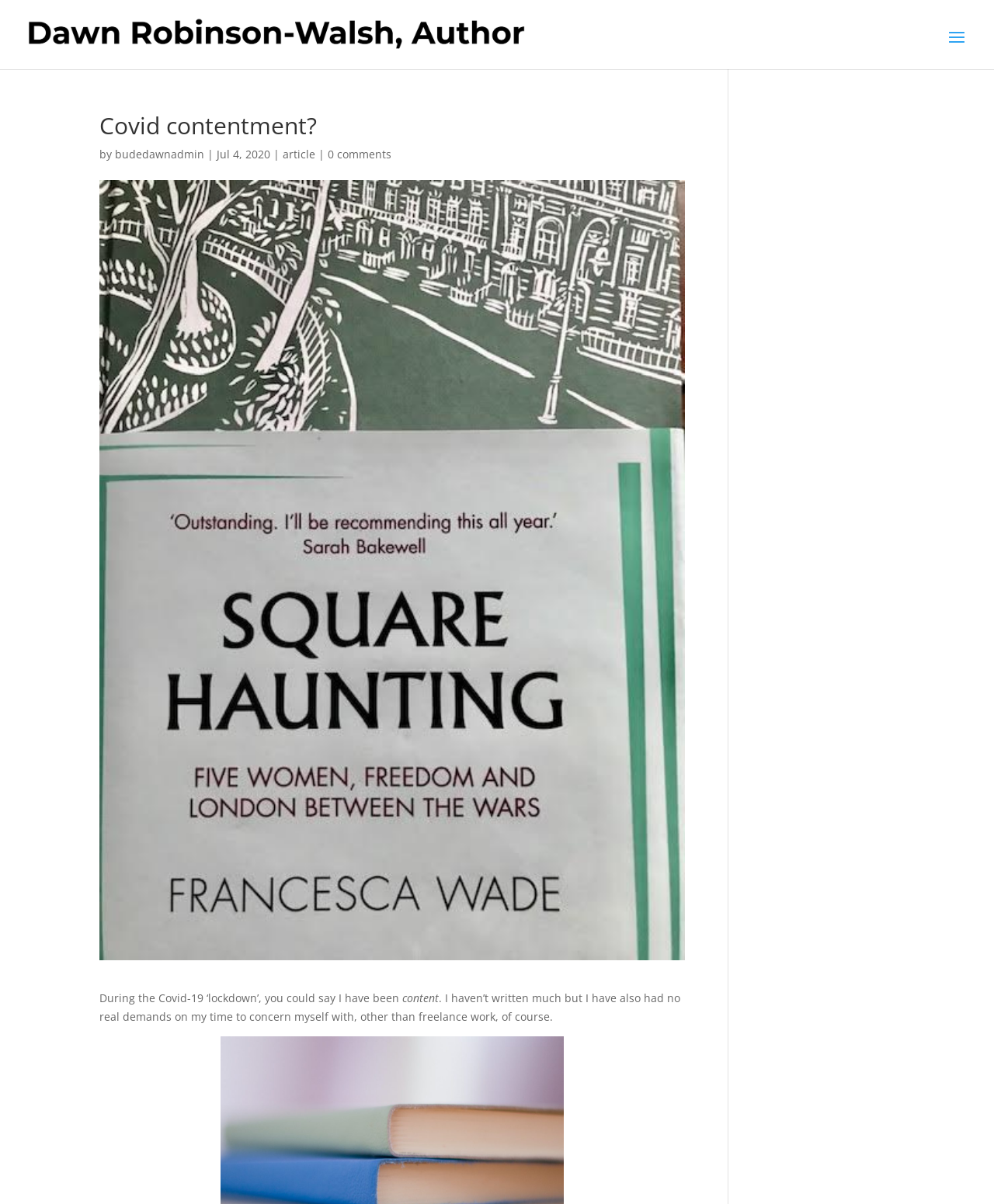Find the bounding box coordinates for the element described here: "alt="Bude Dawn"".

[0.027, 0.021, 0.568, 0.034]